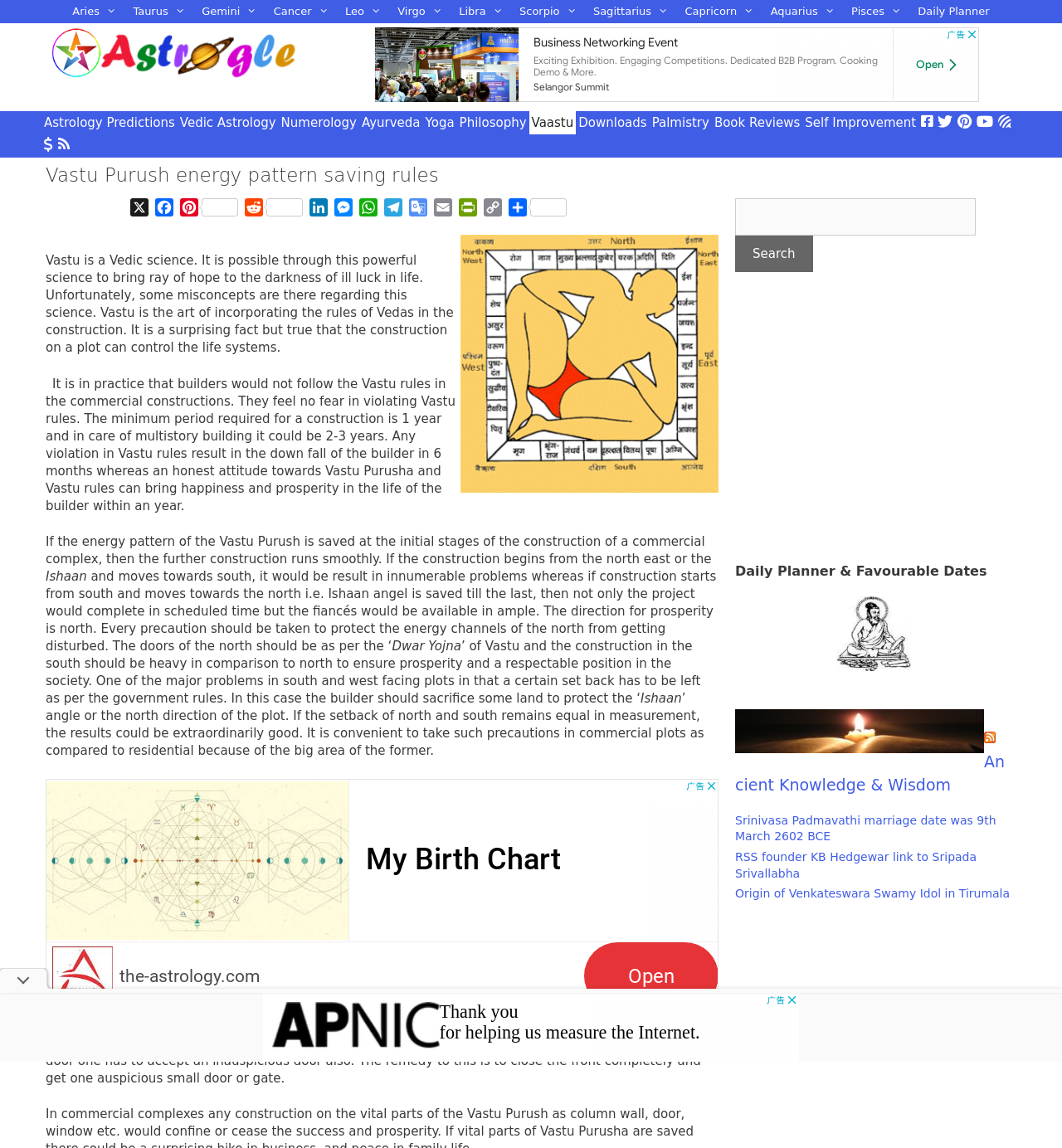Identify the bounding box coordinates of the element that should be clicked to fulfill this task: "View Daily Panchang (Planner)". The coordinates should be provided as four float numbers between 0 and 1, i.e., [left, top, right, bottom].

[0.788, 0.575, 0.858, 0.587]